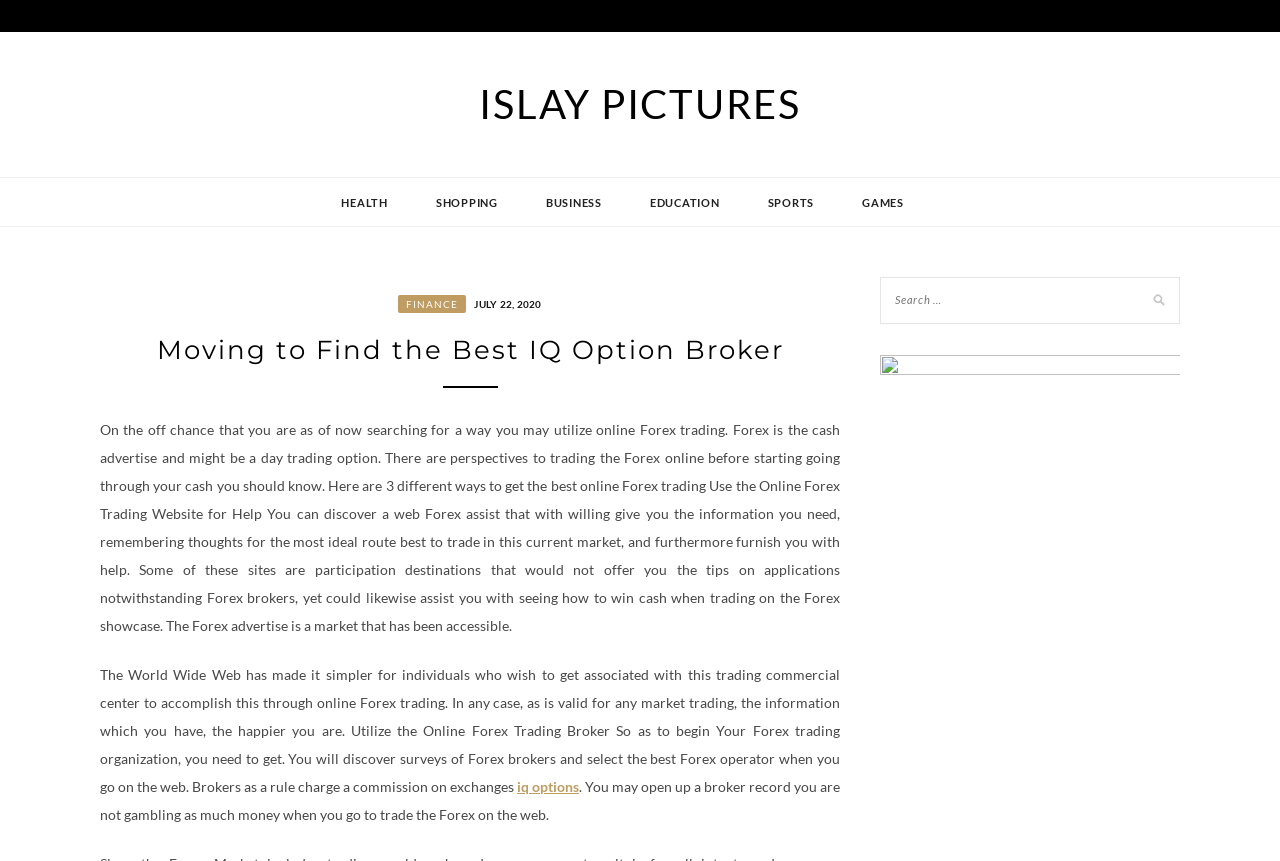Can you look at the image and give a comprehensive answer to the question:
What is the link 'iq options' related to?

The link 'iq options' is mentioned in the context of Forex trading and brokers, suggesting that it is a link to a specific Forex broker or trading platform.